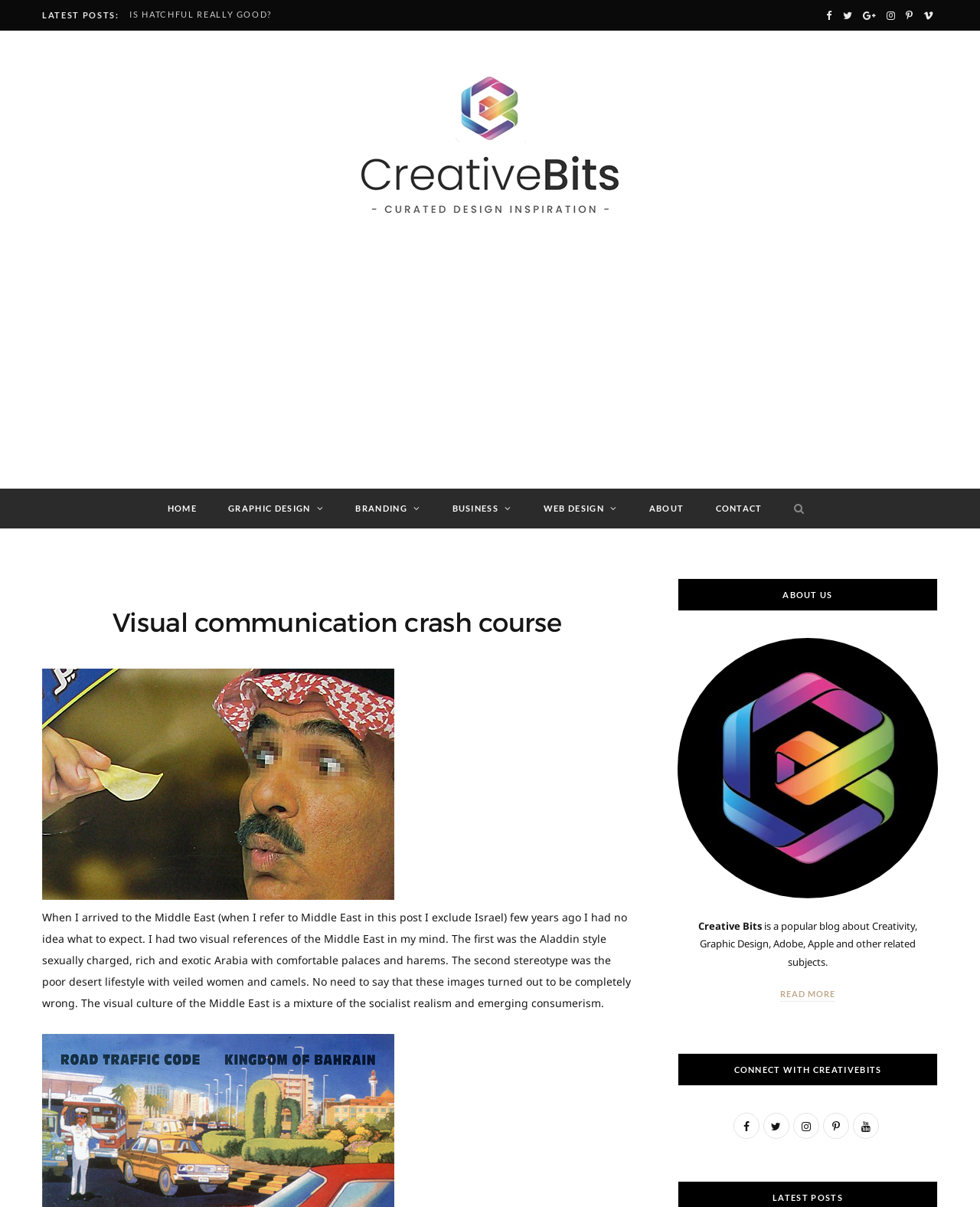Deliver a detailed narrative of the webpage's visual and textual elements.

The webpage is a blog about visual communication, creativity, and graphic design. At the top, there is a header section with a title "Visual communication crash course" and a logo "Creative Bits" with an image. Below the header, there are social media links to Facebook, Twitter, Google Plus, Instagram, Pinterest, Vimeo, and YouTube.

On the left side, there is a navigation menu with links to "HOME", "GRAPHIC DESIGN", "BRANDING", "BUSINESS", "WEB DESIGN", "ABOUT", and "CONTACT". Each of these links has a dropdown menu with several options.

In the main content area, there is a heading "LATEST POSTS" followed by a blog post titled "Visual communication crash course". The post has an image and a long paragraph of text describing the author's experience in the Middle East.

To the right of the blog post, there is a sidebar with a heading "ABOUT US" and an image. Below the image, there is a brief description of the blog "Creative Bits" and a "READ MORE" link.

Further down the sidebar, there is a section titled "CONNECT WITH CREATIVEBITS" with social media links to Facebook, Twitter, Instagram, Pinterest, and YouTube.

At the bottom of the page, there is an advertisement iframe.